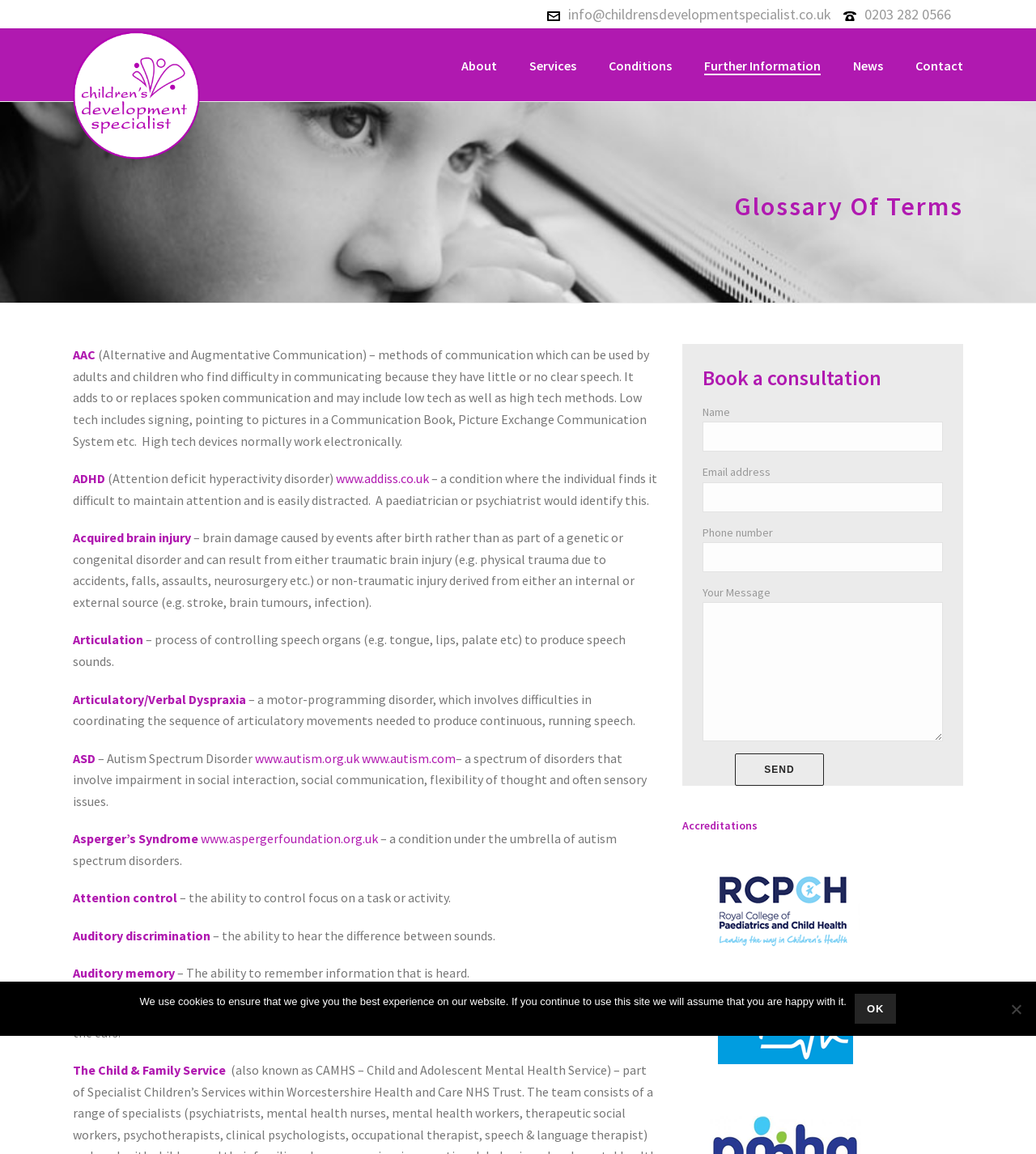Find the bounding box coordinates of the element to click in order to complete the given instruction: "Click the 'Send' button."

[0.71, 0.653, 0.795, 0.681]